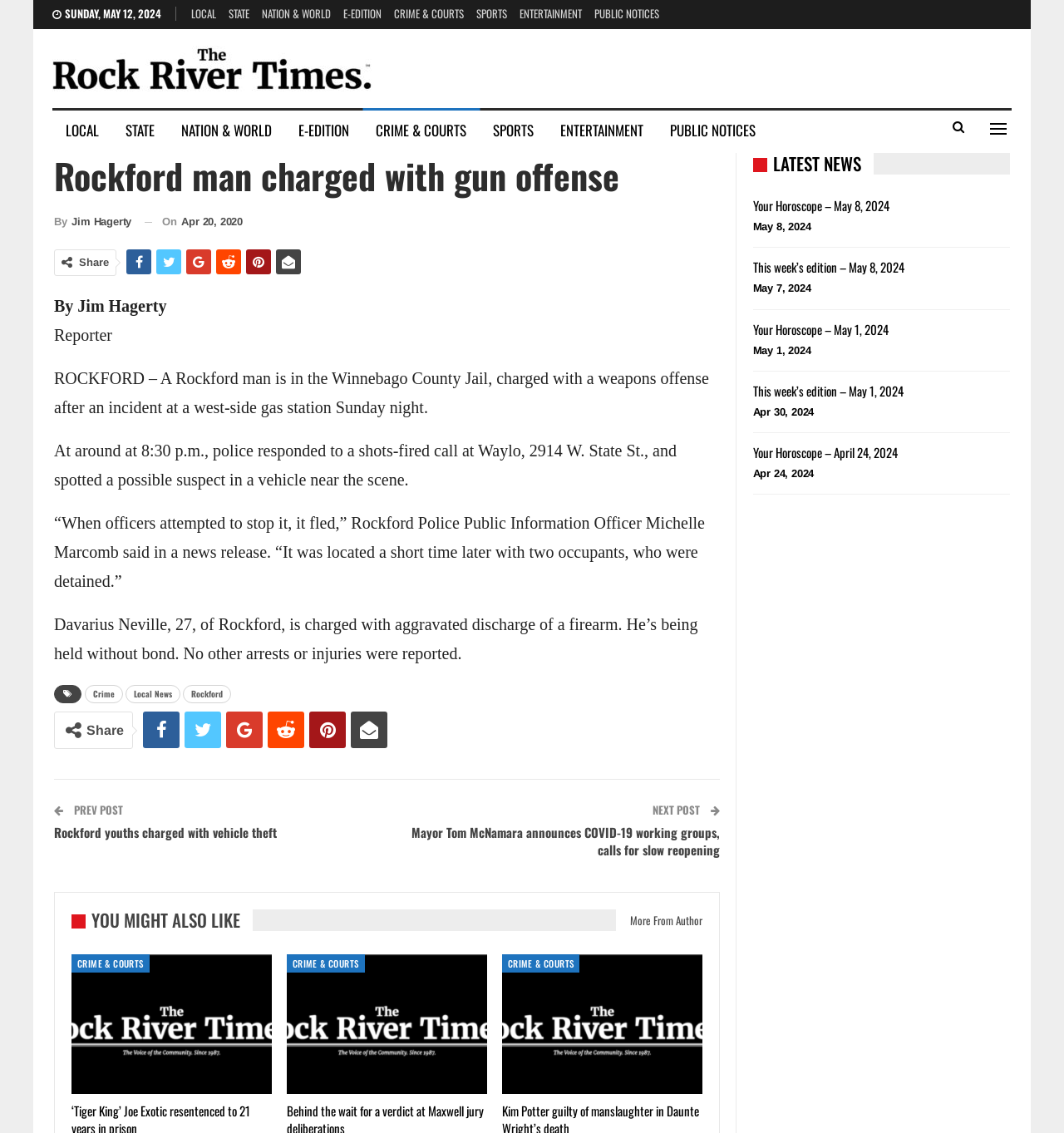Identify the bounding box for the UI element described as: "Local News". Ensure the coordinates are four float numbers between 0 and 1, formatted as [left, top, right, bottom].

[0.118, 0.605, 0.17, 0.621]